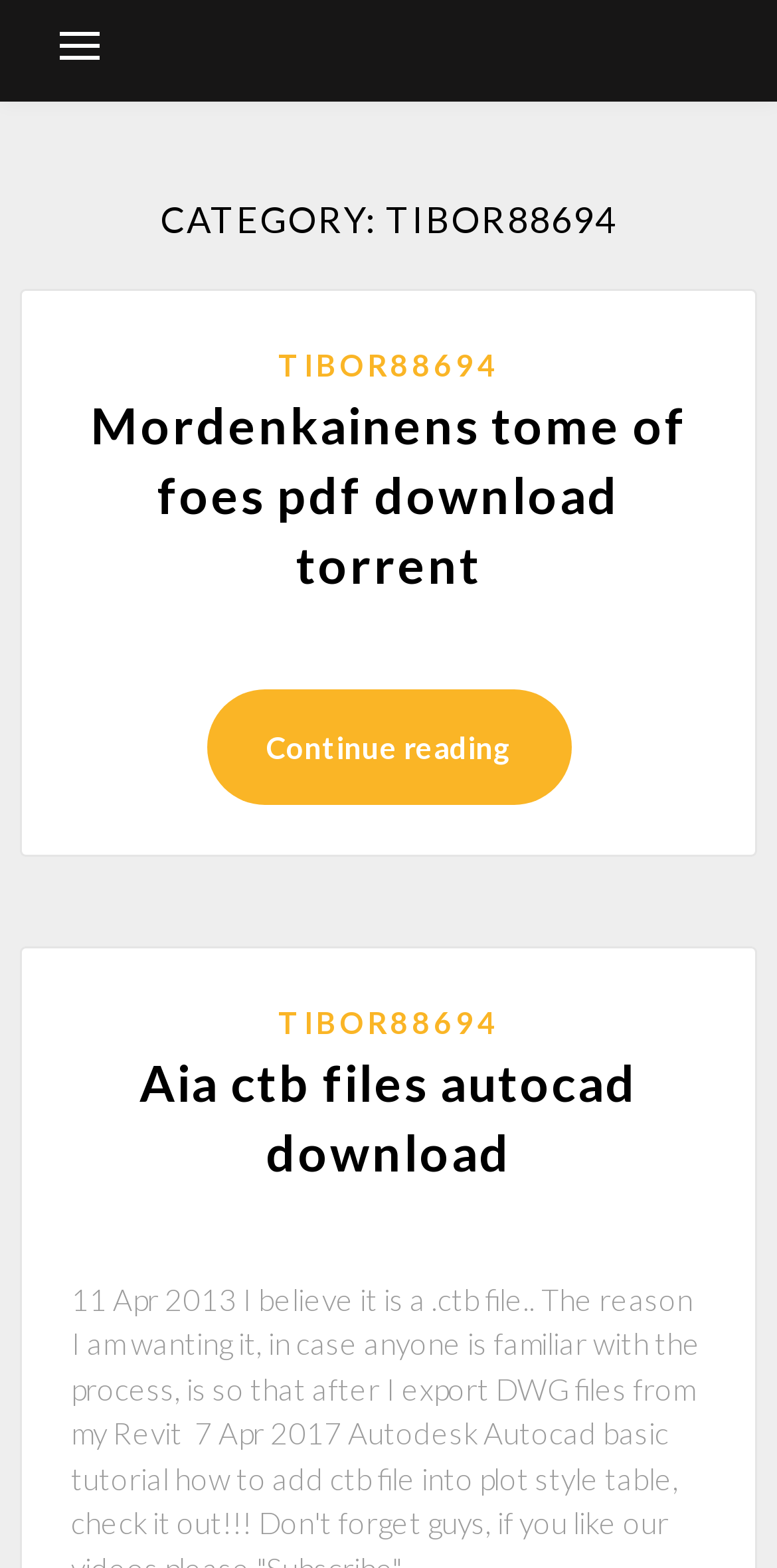Find and provide the bounding box coordinates for the UI element described with: "Tibor88694".

[0.358, 0.221, 0.642, 0.244]